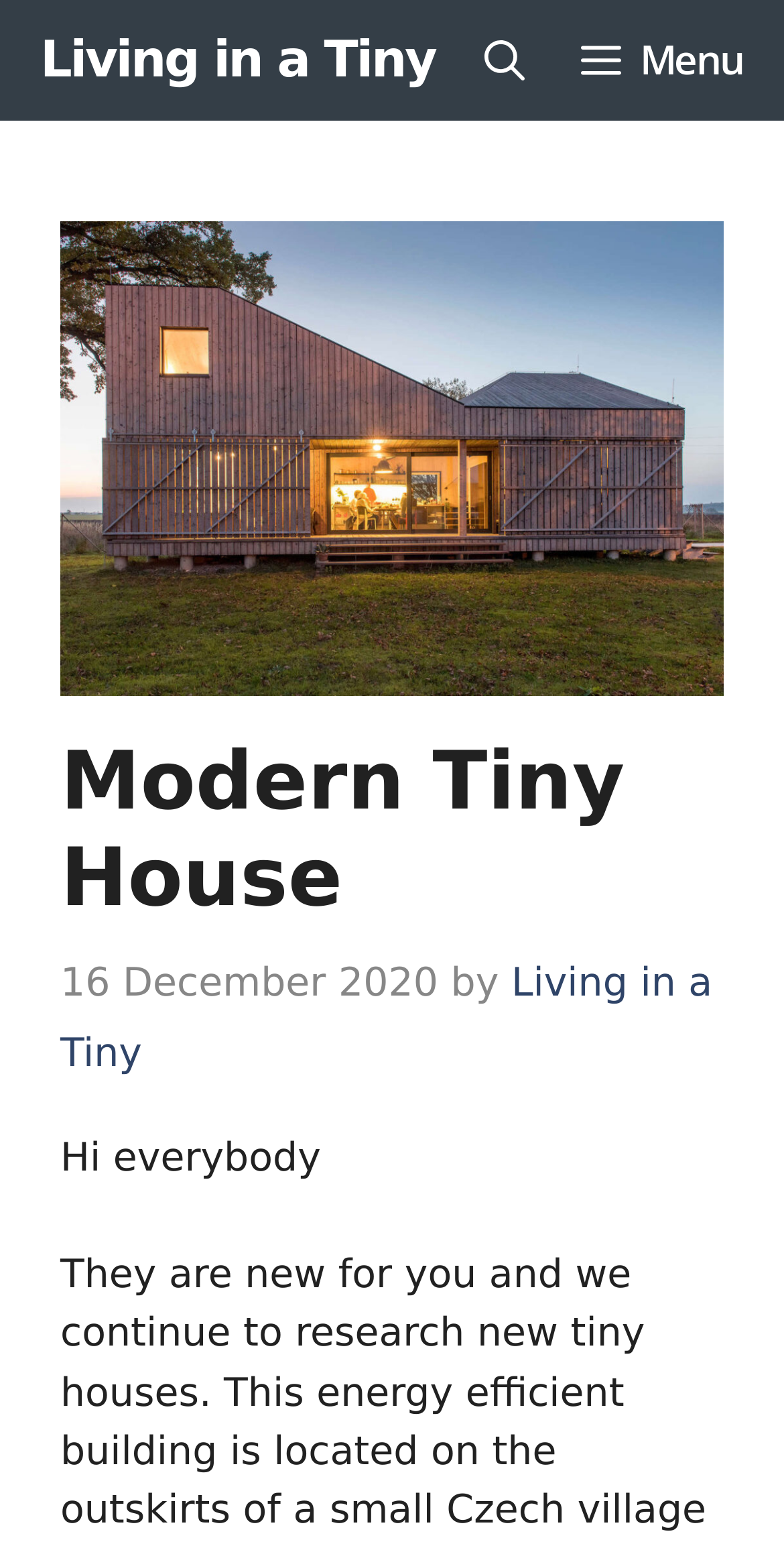Answer in one word or a short phrase: 
Who is the author of the article?

Unknown